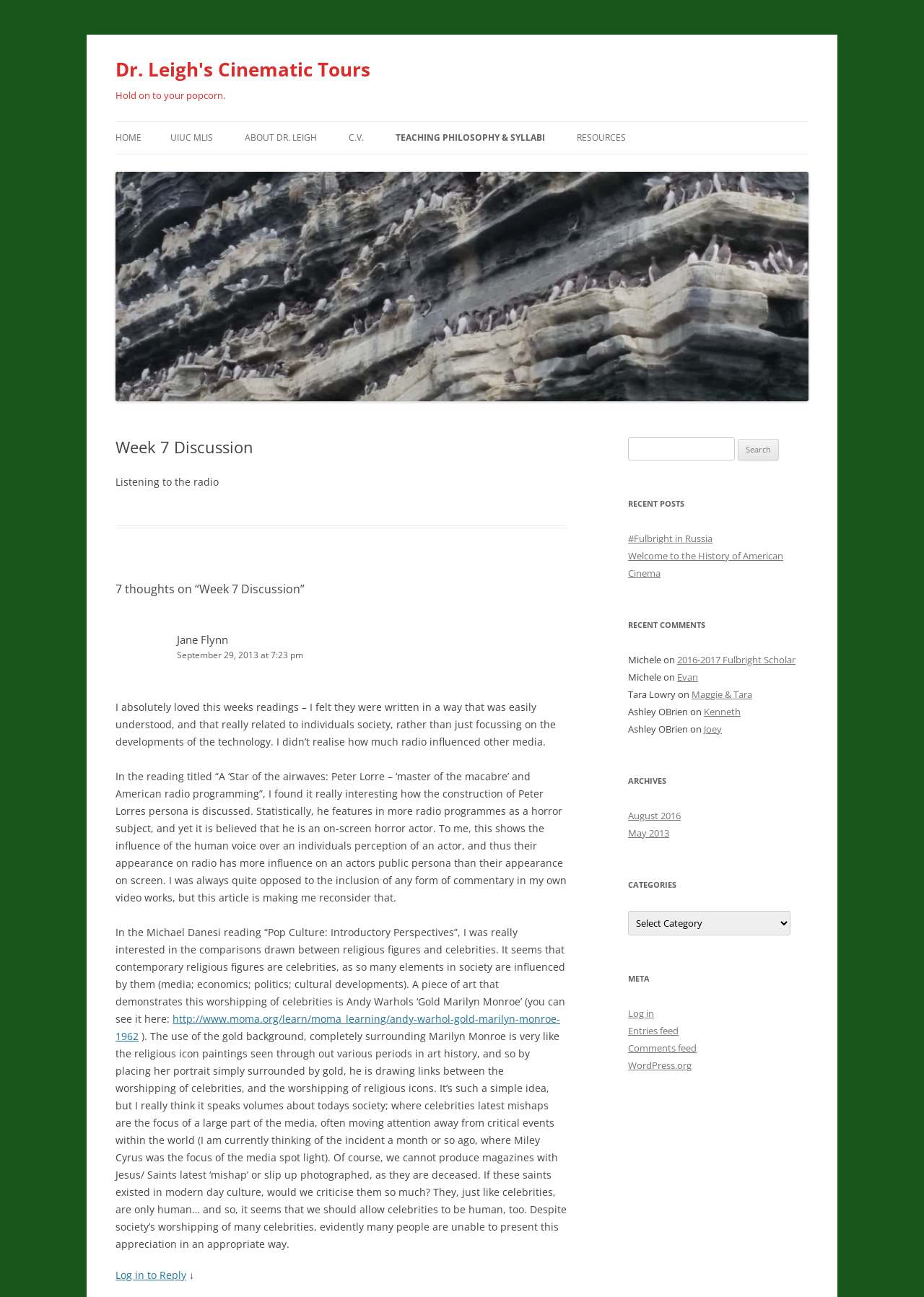Is there a link to a CV on the webpage?
Answer the question with a single word or phrase by looking at the picture.

Yes